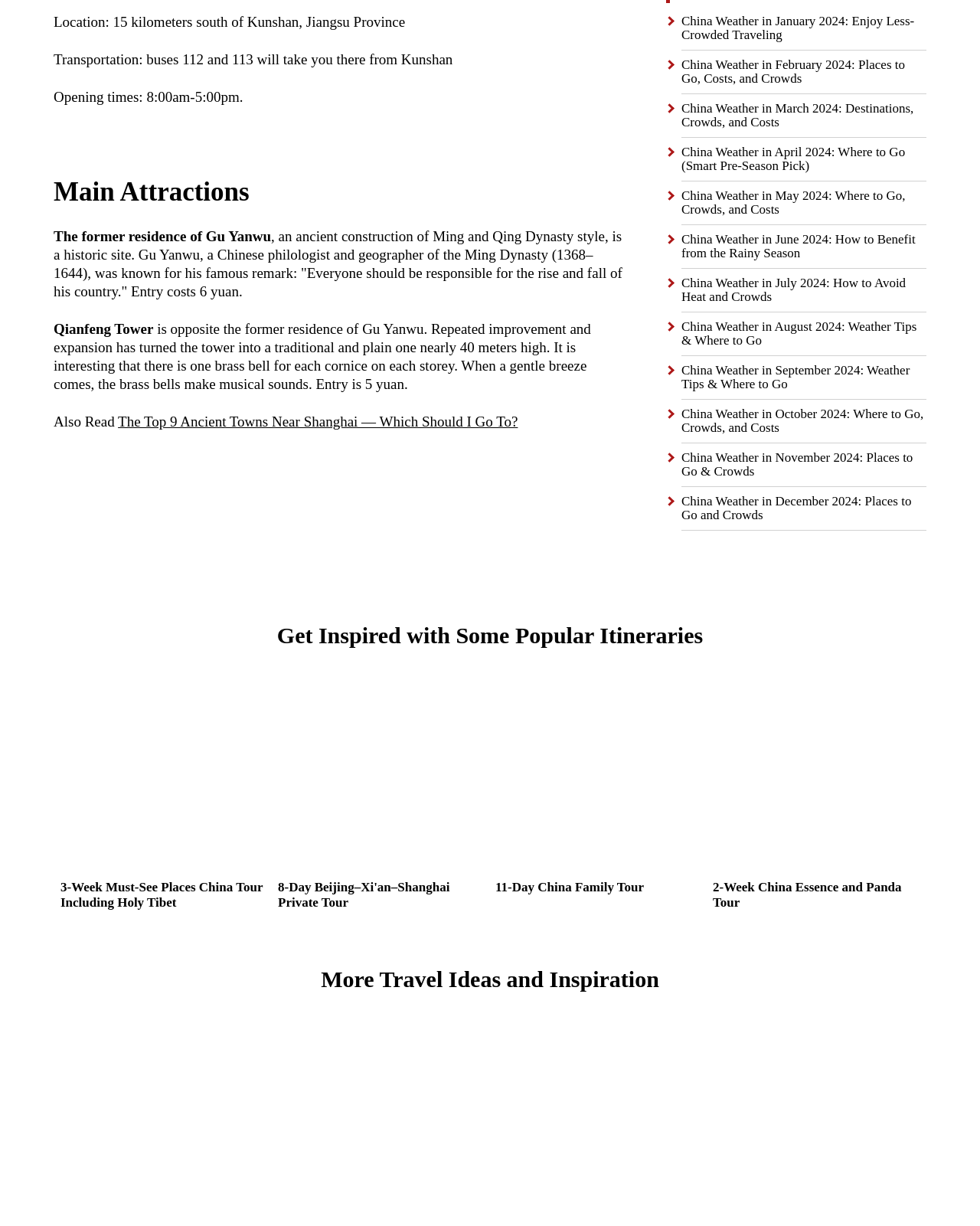Please identify the bounding box coordinates of the element that needs to be clicked to perform the following instruction: "View the 3-Week Must-See Places China Tour Including Holy Tibet itinerary".

[0.057, 0.542, 0.277, 0.768]